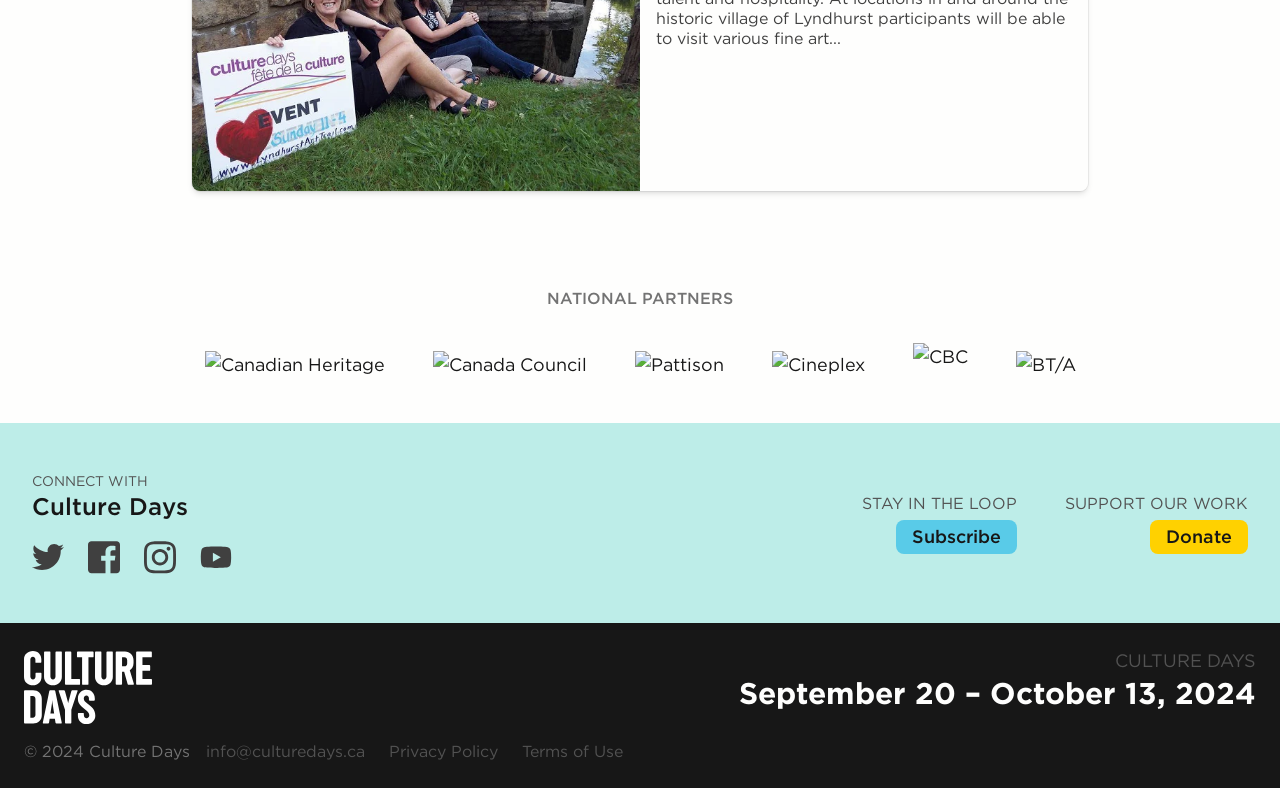Provide a single word or phrase answer to the question: 
What is the name of the event?

Culture Days